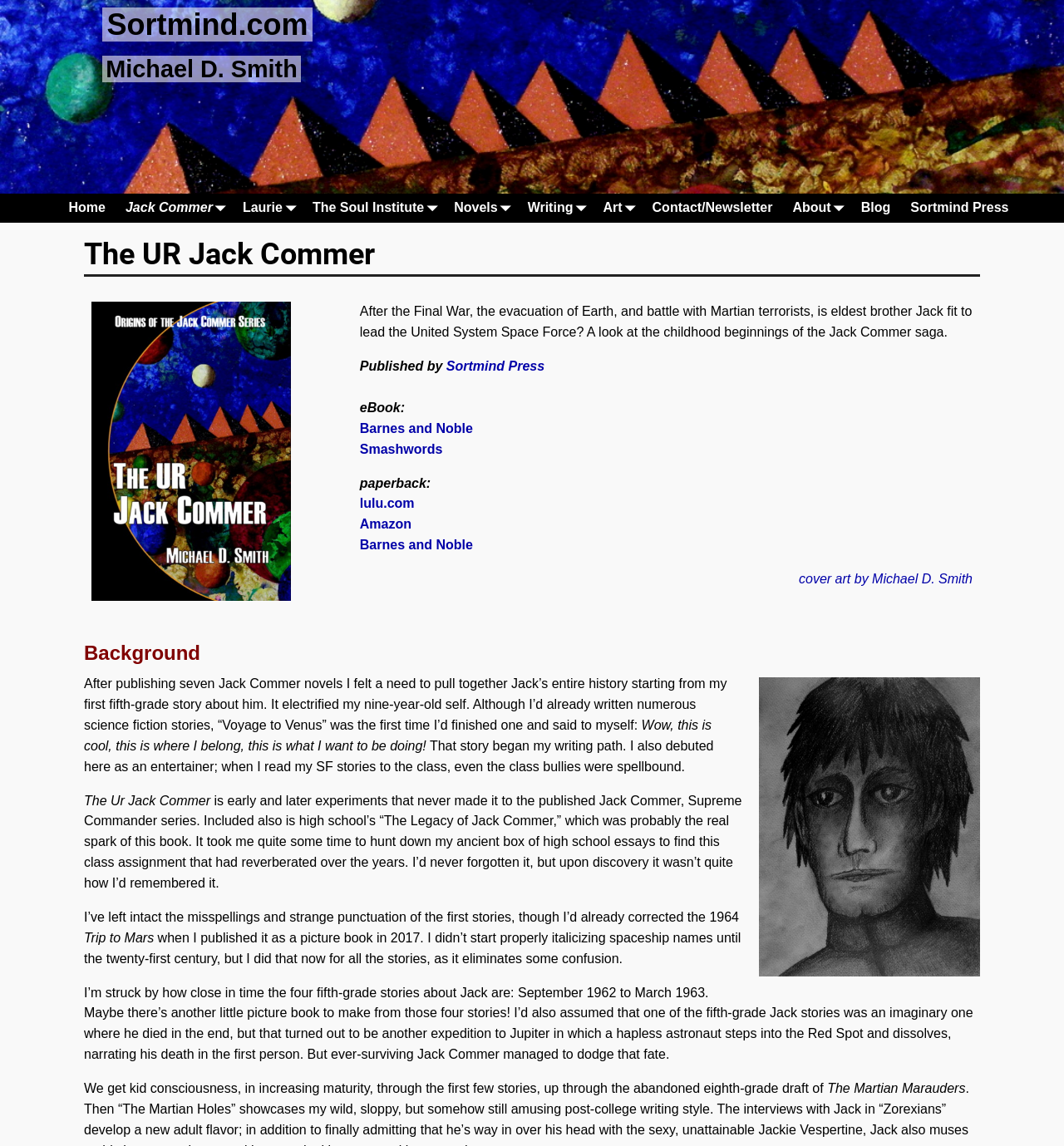Identify the bounding box coordinates of the area that should be clicked in order to complete the given instruction: "Search on the website". The bounding box coordinates should be four float numbers between 0 and 1, i.e., [left, top, right, bottom].

[0.894, 0.004, 0.922, 0.036]